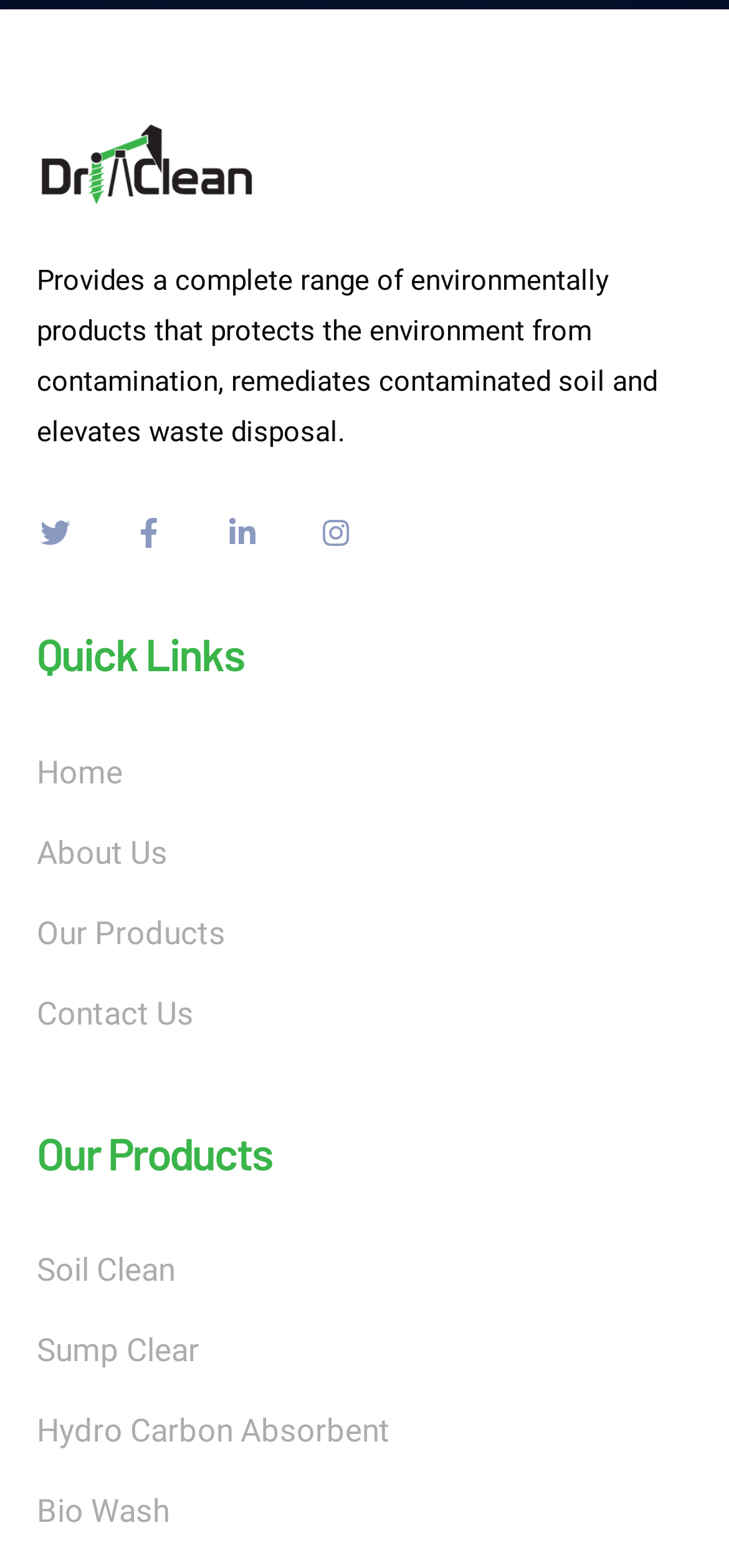Answer with a single word or phrase: 
How many quick links are available on this webpage?

4